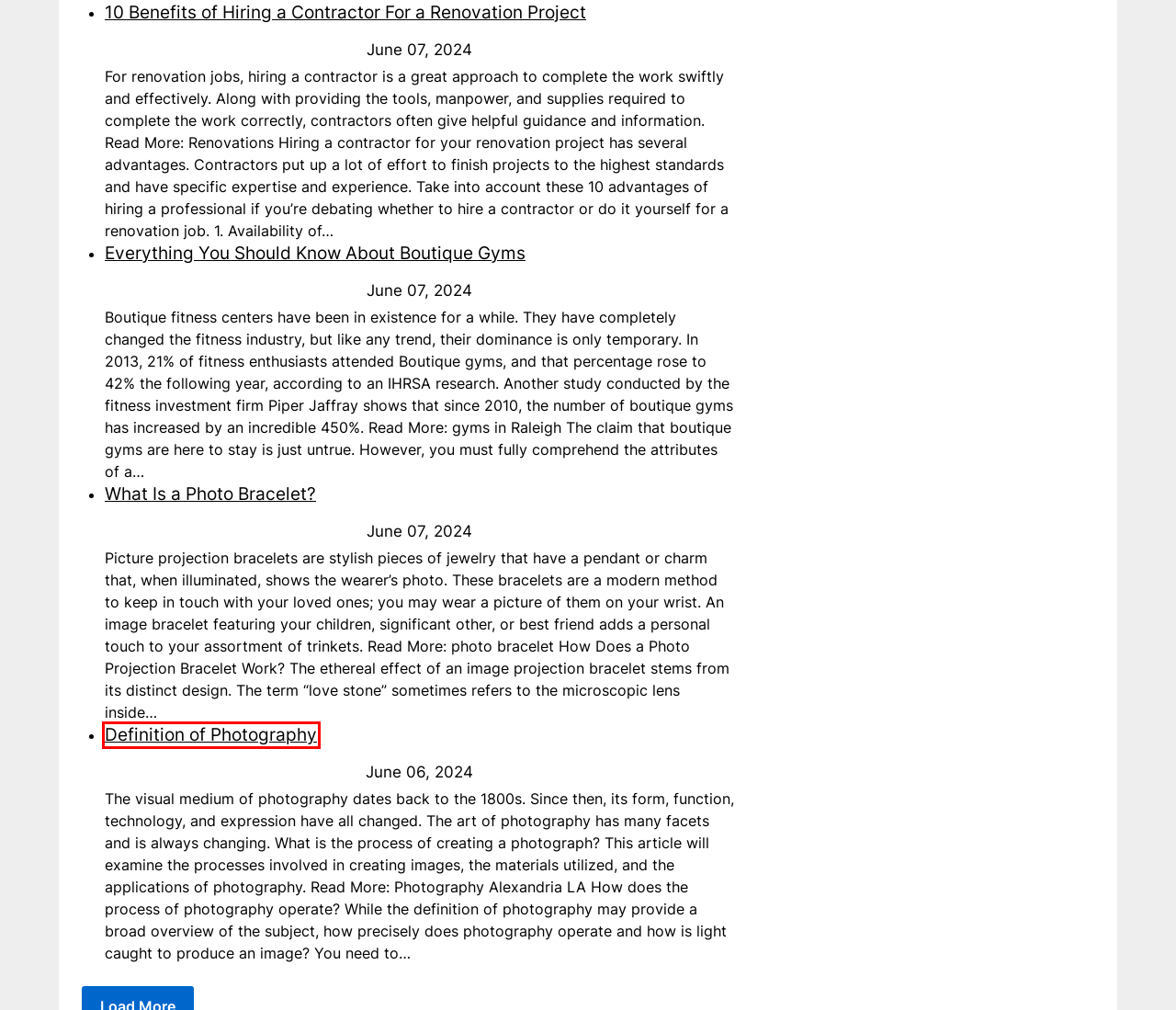You have been given a screenshot of a webpage, where a red bounding box surrounds a UI element. Identify the best matching webpage description for the page that loads after the element in the bounding box is clicked. Options include:
A. Get In To PC
B. Contact – Get In To PC
C. 10 Benefits of Hiring a Contractor For a Renovation Project – Get In To PC
D. What Is a Photo Bracelet? – Get In To PC
E. Ten Advantages of Working Out – Get In To PC
F. Best Scalp Micropigmentation | Scalp Los Angeles | Los Angeles, CA, USA
G. Definition of Photography – Get In To PC
H. Everything You Should Know About Boutique Gyms – Get In To PC

G